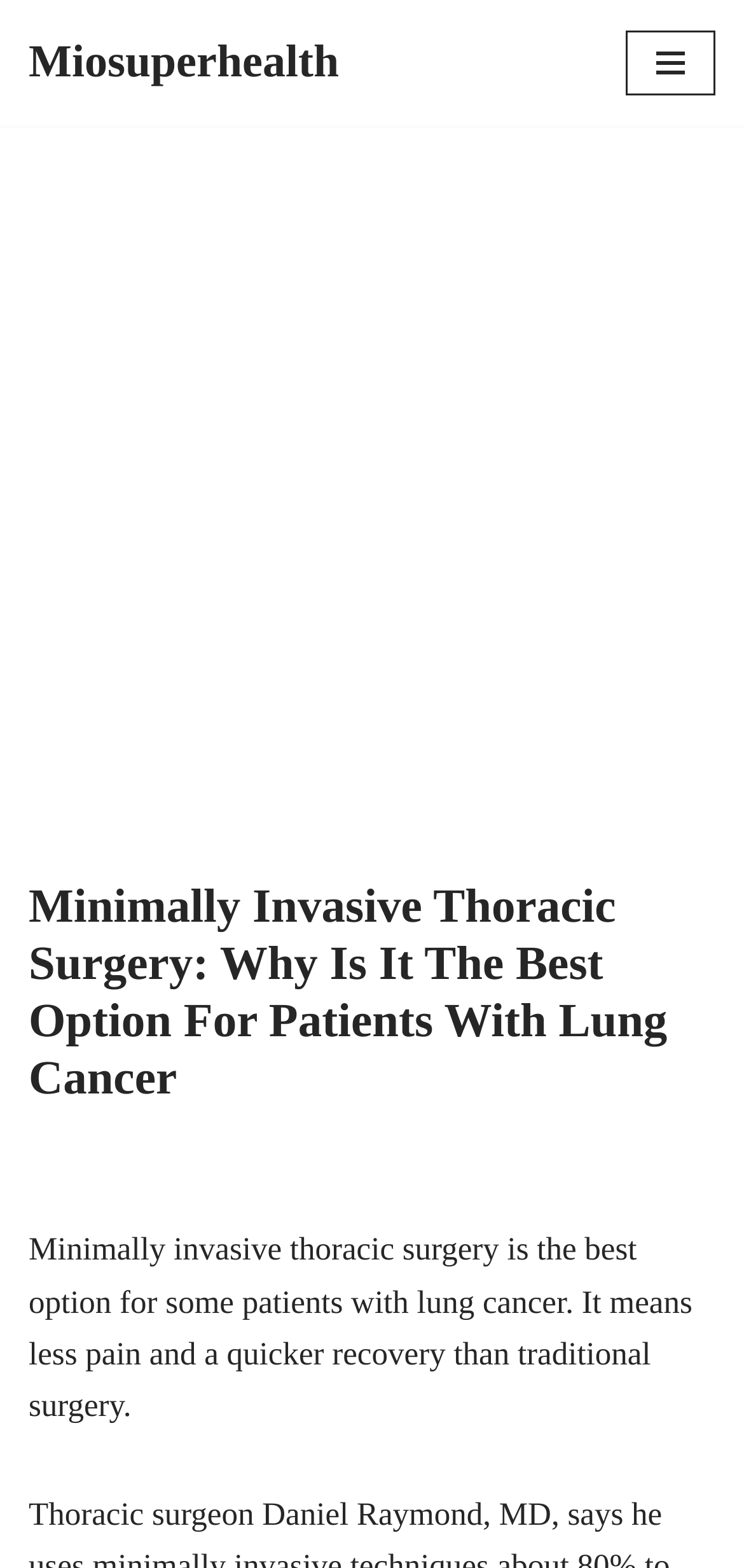Your task is to find and give the main heading text of the webpage.

Minimally Invasive Thoracic Surgery: Why Is It The Best Option For Patients With Lung Cancer